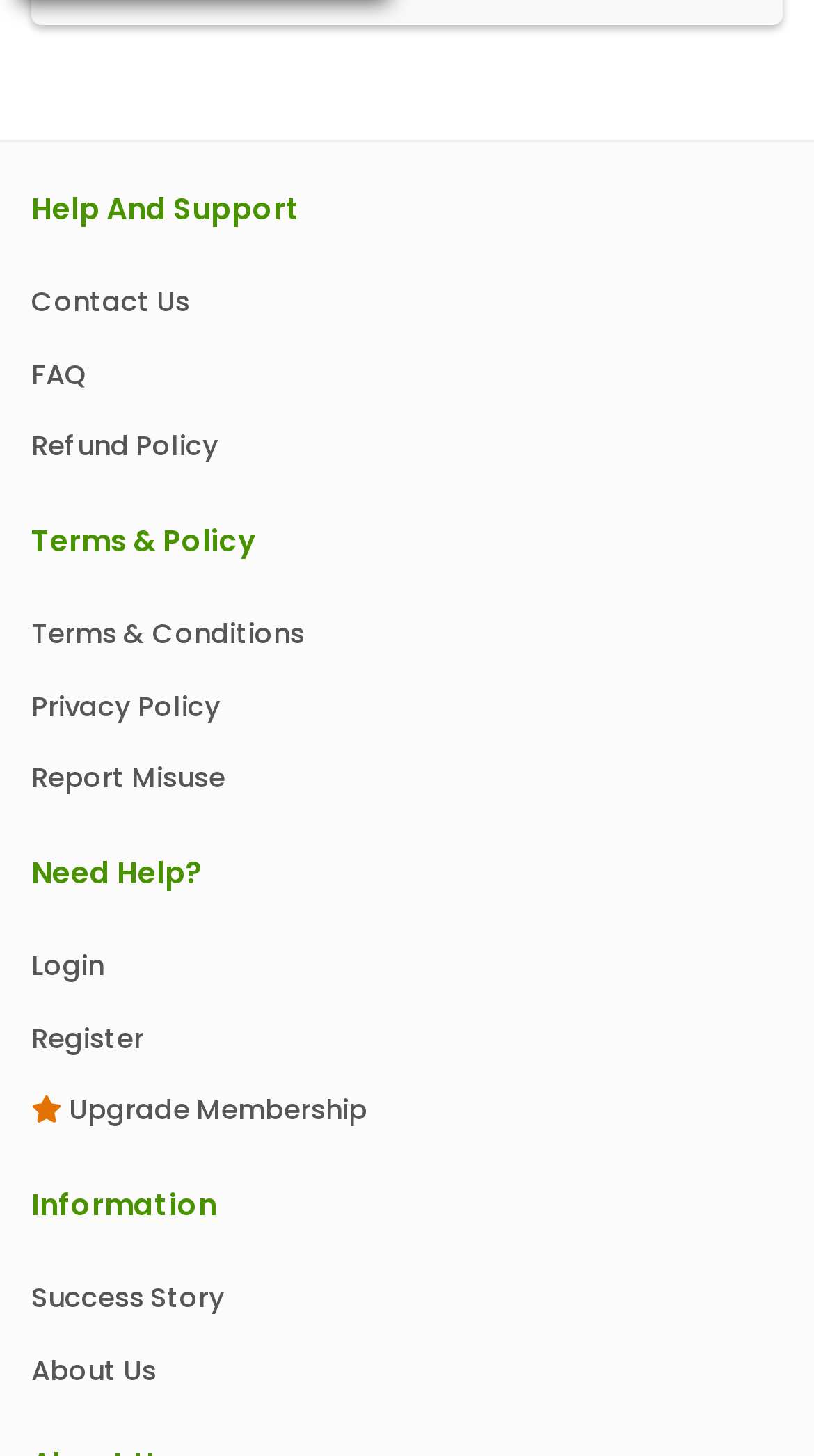Determine the bounding box coordinates of the clickable element to complete this instruction: "Login to account". Provide the coordinates in the format of four float numbers between 0 and 1, [left, top, right, bottom].

[0.038, 0.65, 0.128, 0.677]